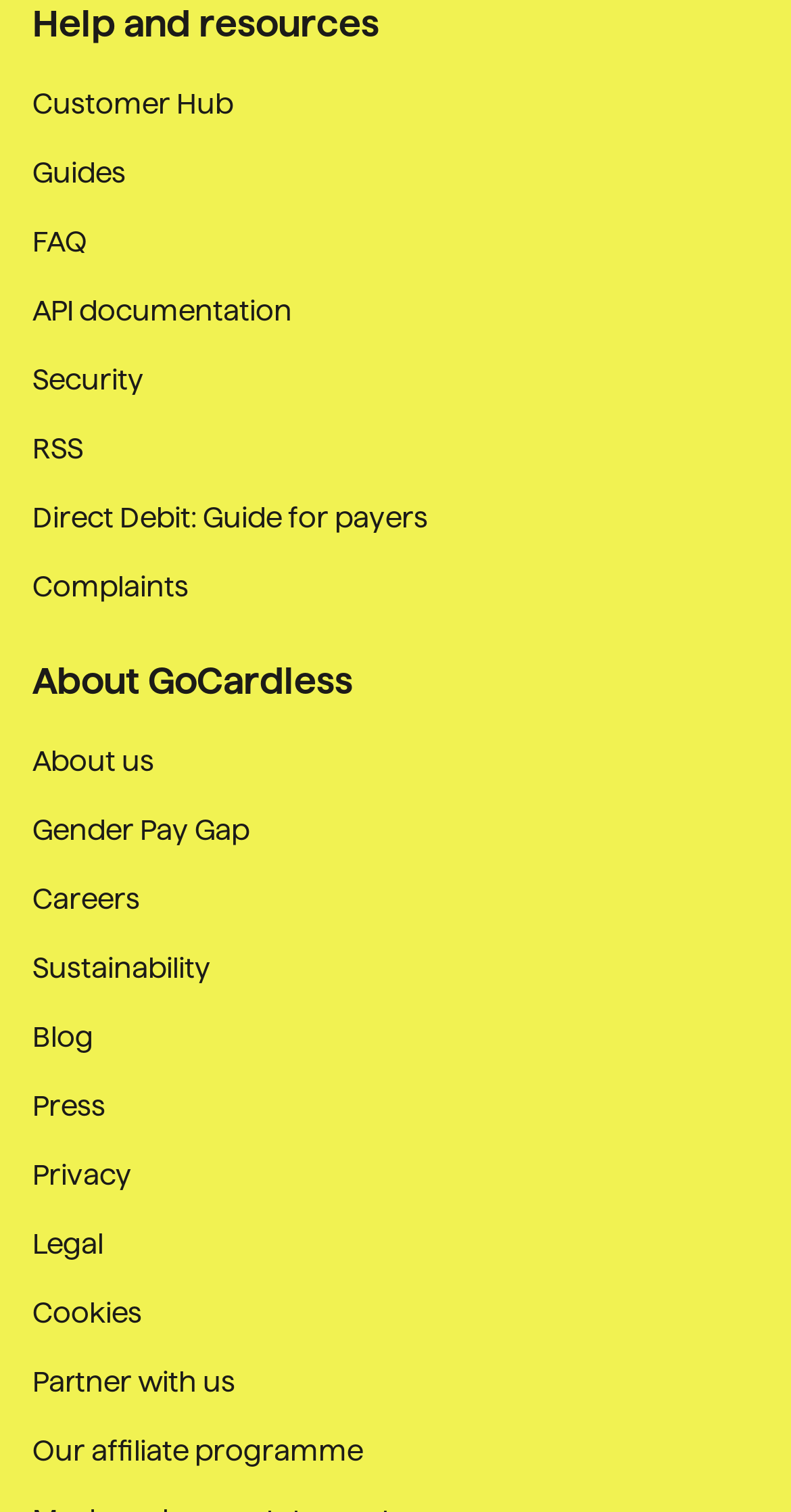Please identify the bounding box coordinates of where to click in order to follow the instruction: "Visit the company's Facebook page".

None